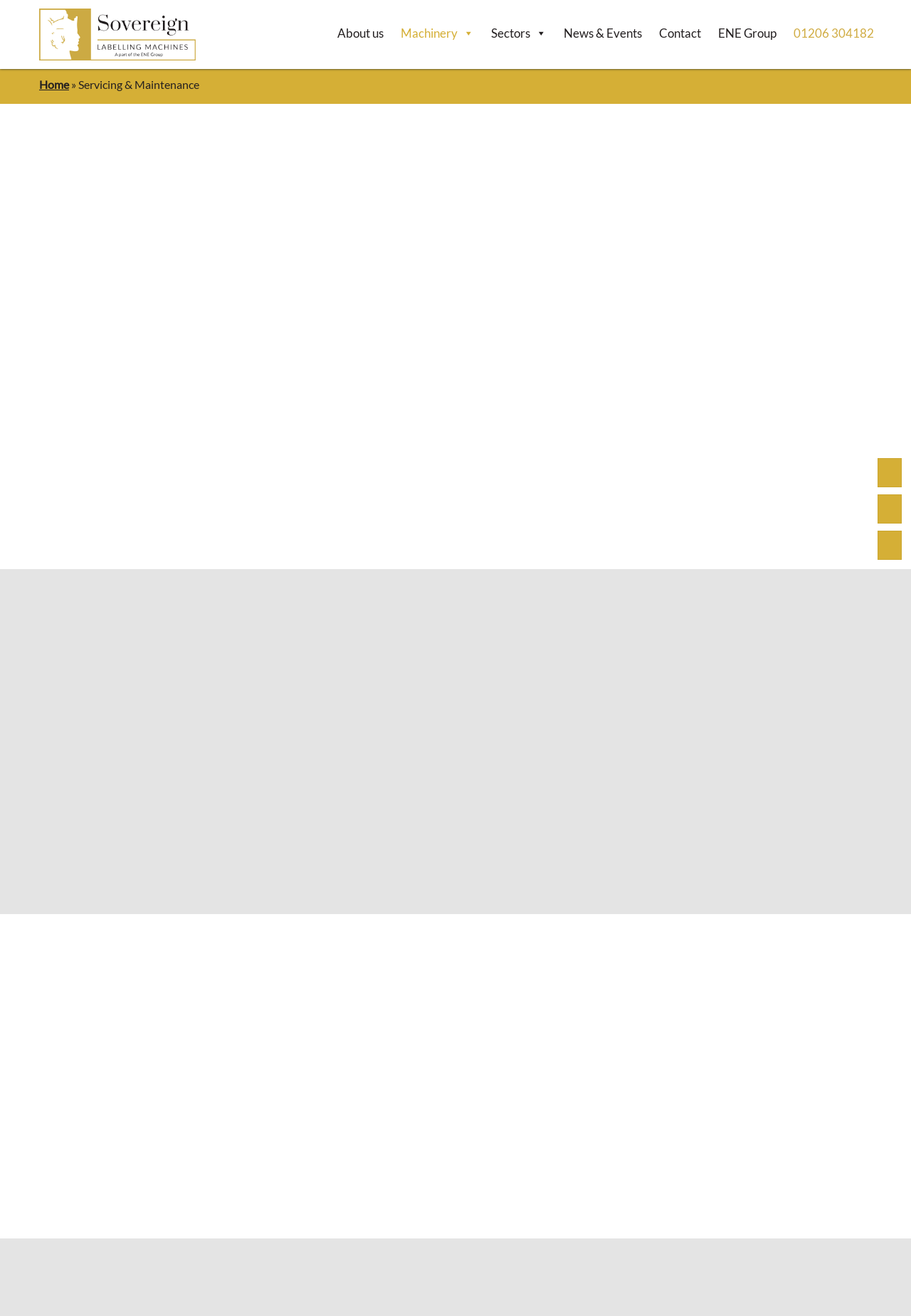How many main menu items are there?
Using the image provided, answer with just one word or phrase.

6